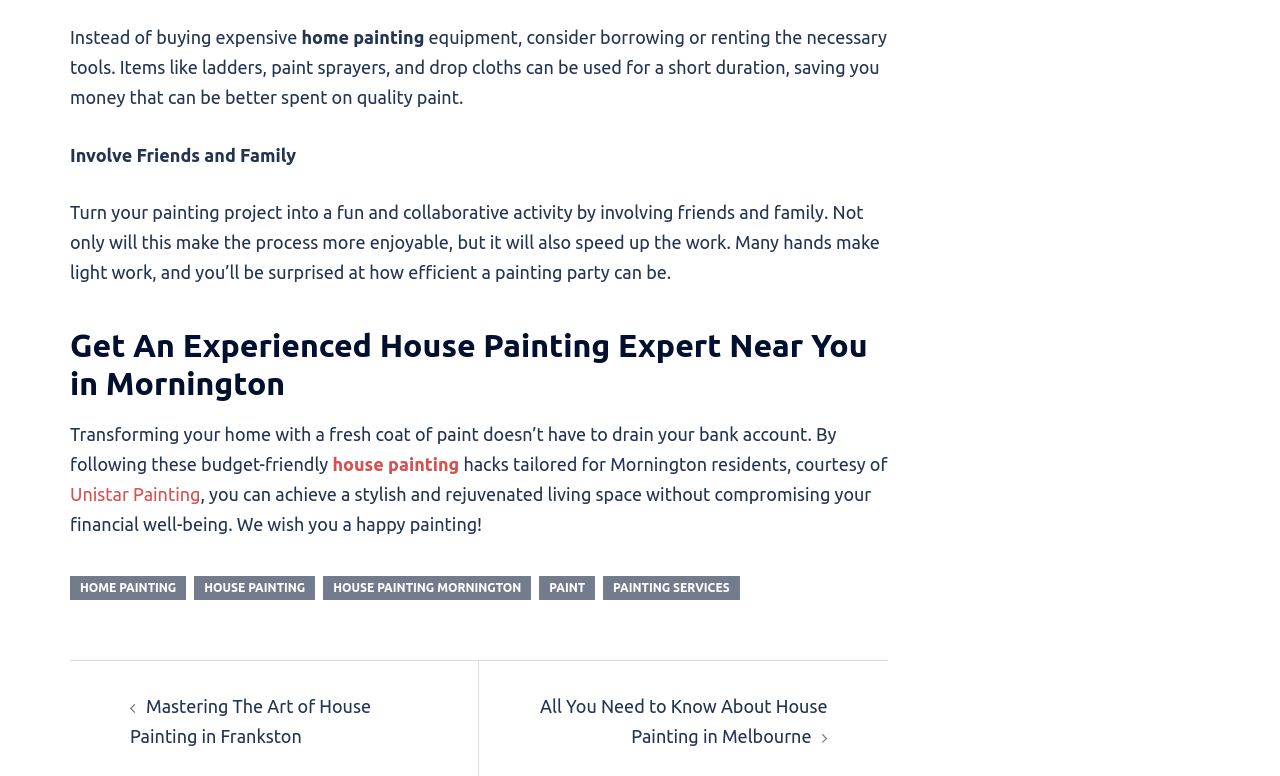Refer to the screenshot and give an in-depth answer to this question: How many links are there in the footer section?

The footer section contains links to 'HOME PAINTING', 'HOUSE PAINTING', 'HOUSE PAINTING MORNINGTON', 'PAINT', and 'PAINTING SERVICES', which are 5 links in total.